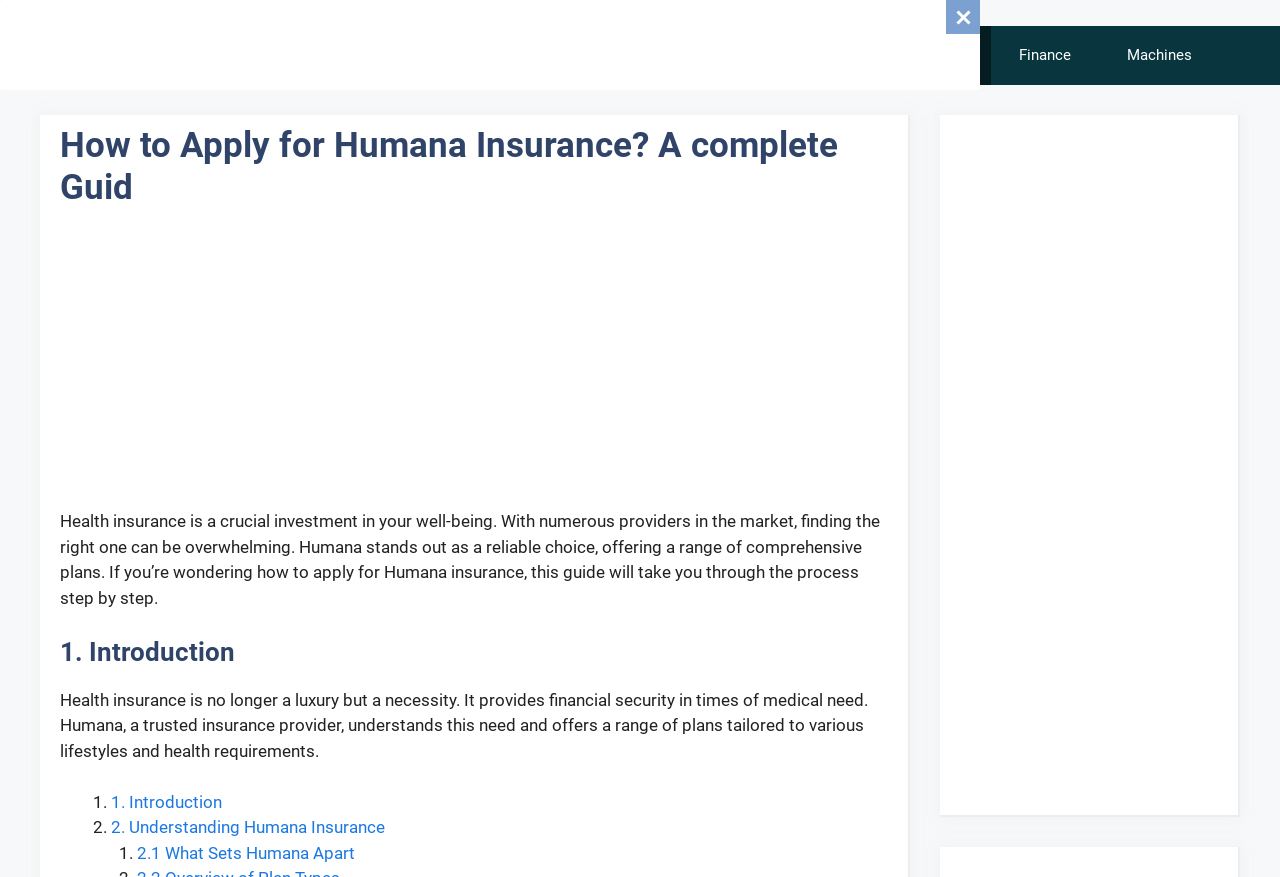How many steps are involved in applying for Humana insurance?
Look at the image and construct a detailed response to the question.

The webpage provides a guide on how to apply for Humana insurance, but it does not explicitly mention the number of steps involved in the process. However, it takes the user through the process step by step, indicating that the number of steps is not a fixed or prominent piece of information.